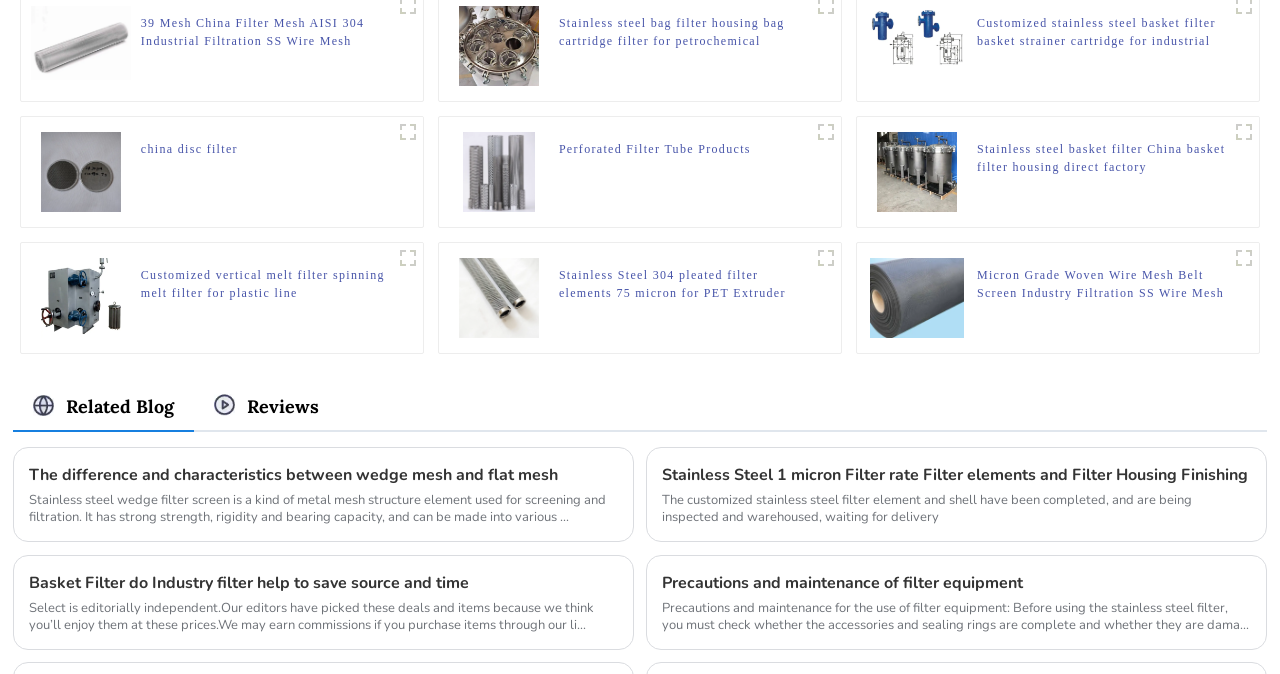What is the micron rating of the filter elements mentioned on this webpage?
Please give a detailed and elaborate answer to the question based on the image.

I found a specific mention of '1 micron' in one of the headings, which suggests that this is a specific micron rating of the filter elements being discussed on this webpage.